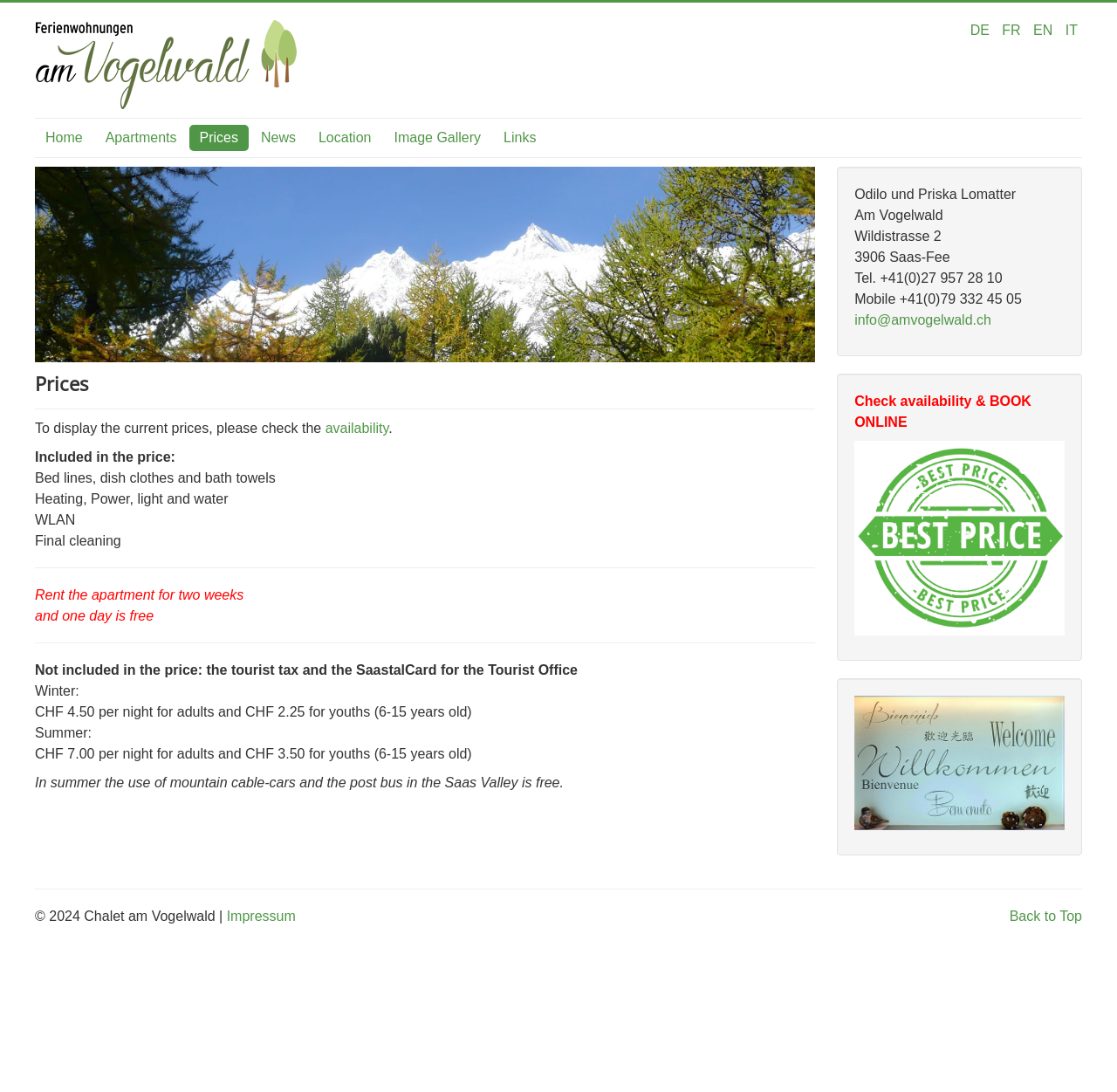Please analyze the image and give a detailed answer to the question:
What is the phone number of the chalet?

I found the answer by looking at the contact information section at the bottom of the webpage, where the phone number is listed as +41(0)27 957 28 10.